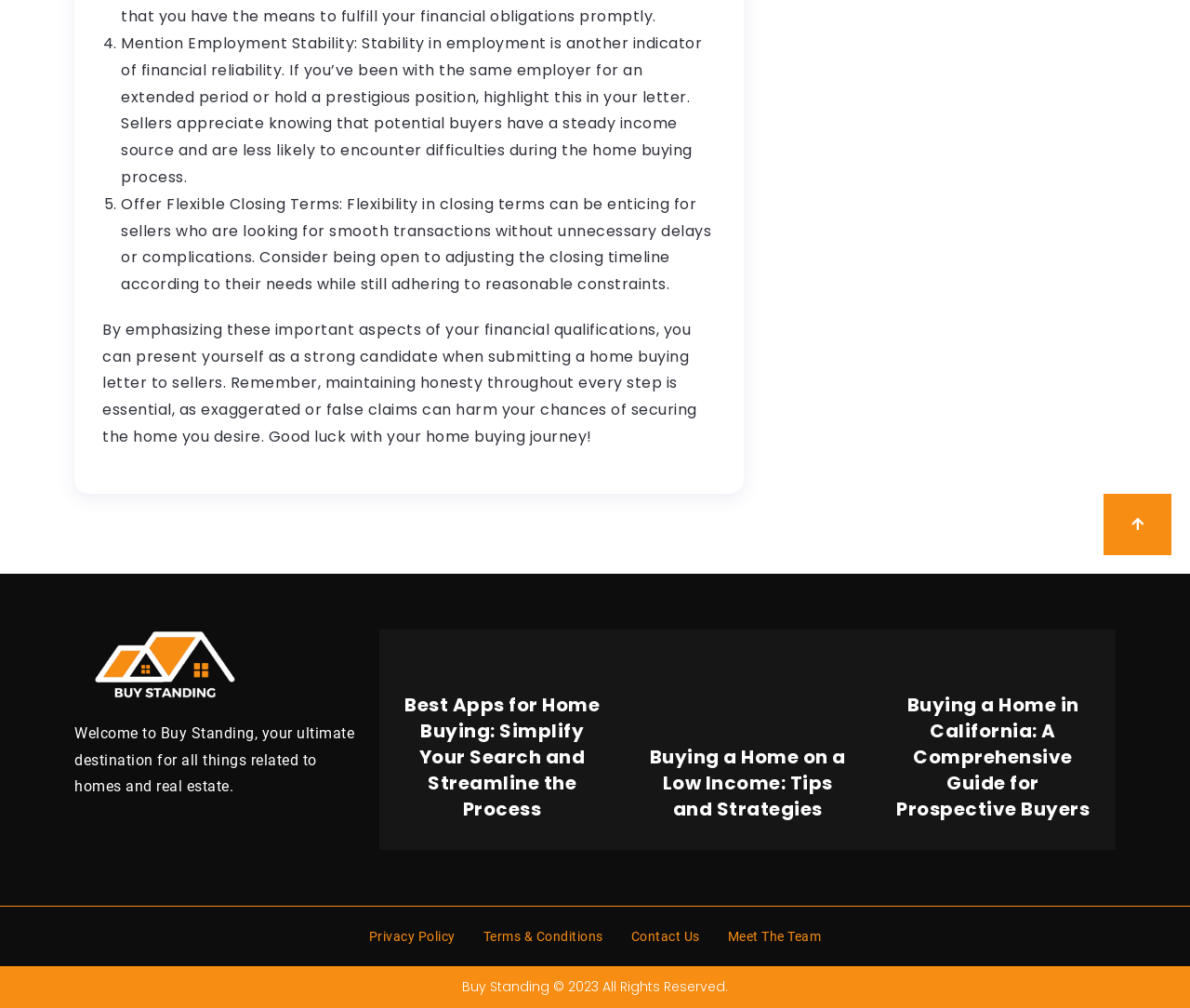How many images are there in the article section?
Give a detailed and exhaustive answer to the question.

I examined the article section and found three images, each associated with a different article. The images are used to illustrate the topics of the articles.